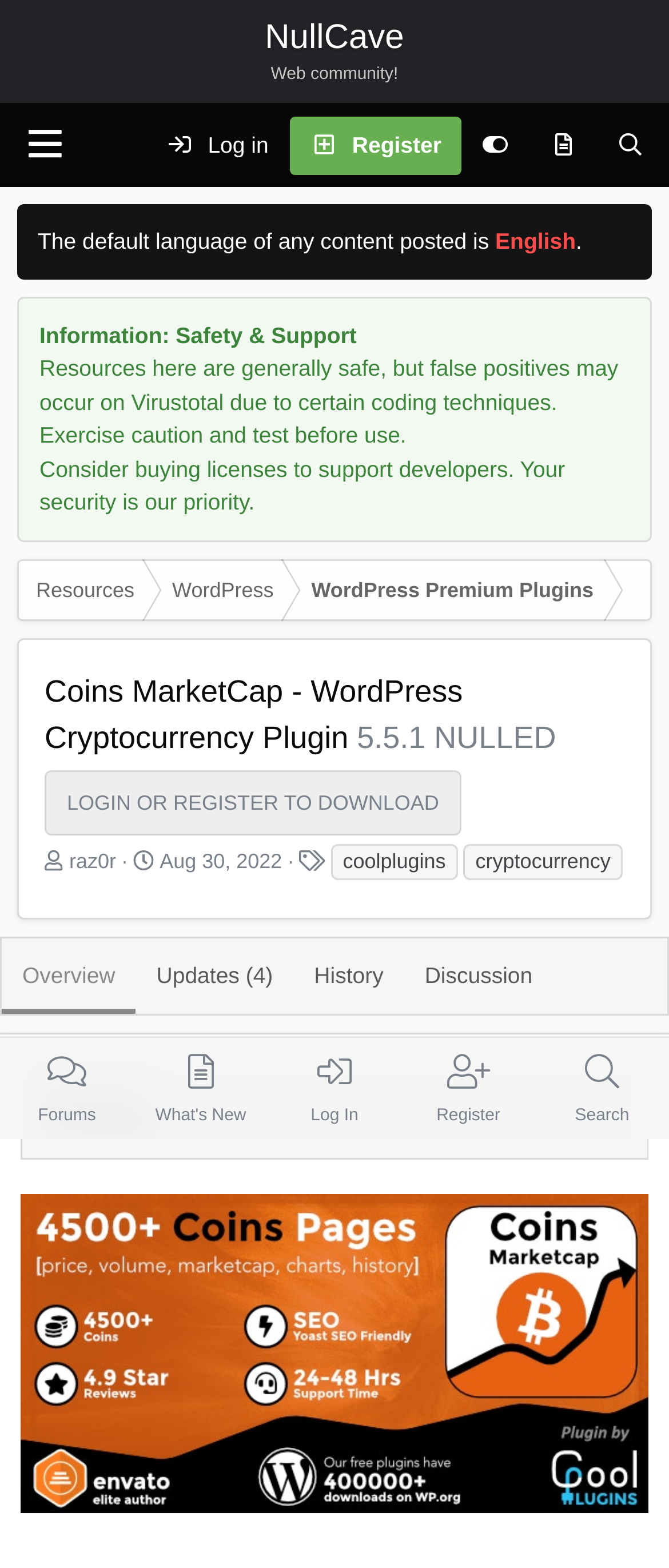Explain the webpage in detail, including its primary components.

This webpage is about the Coins MarketCap plugin for WordPress, a cryptocurrency plugin. At the top, there is a navigation bar with links to "NullCave Web community!", "Log in", "Register", "What's new", and "Search". Below the navigation bar, there is a section with text describing the default language of the content posted, which is English.

On the left side of the page, there are links to "Resources", "WordPress", and "WordPress Premium Plugins". Below these links, there is a heading that reads "Coins MarketCap - WordPress Cryptocurrency Plugin 5.5.1 NULLED". Underneath the heading, there is a call-to-action link to "LOGIN OR REGISTER TO DOWNLOAD".

On the right side of the page, there is information about the plugin, including the author, "raz0r", and the creation date, "Aug 30, 2022". There is also a list of tags, including "coolplugins" and "cryptocurrency". Below this information, there are links to "Overview", "Updates (4)", "History", and "Discussion".

At the bottom of the page, there is a section with a description list that includes information about the developer, "CoolPlugins". There is also an image of the Coins MarketCap plugin. Finally, there is a footer navigation bar with links to "Forums", "What's New", "Log In", "Register", and "Search".